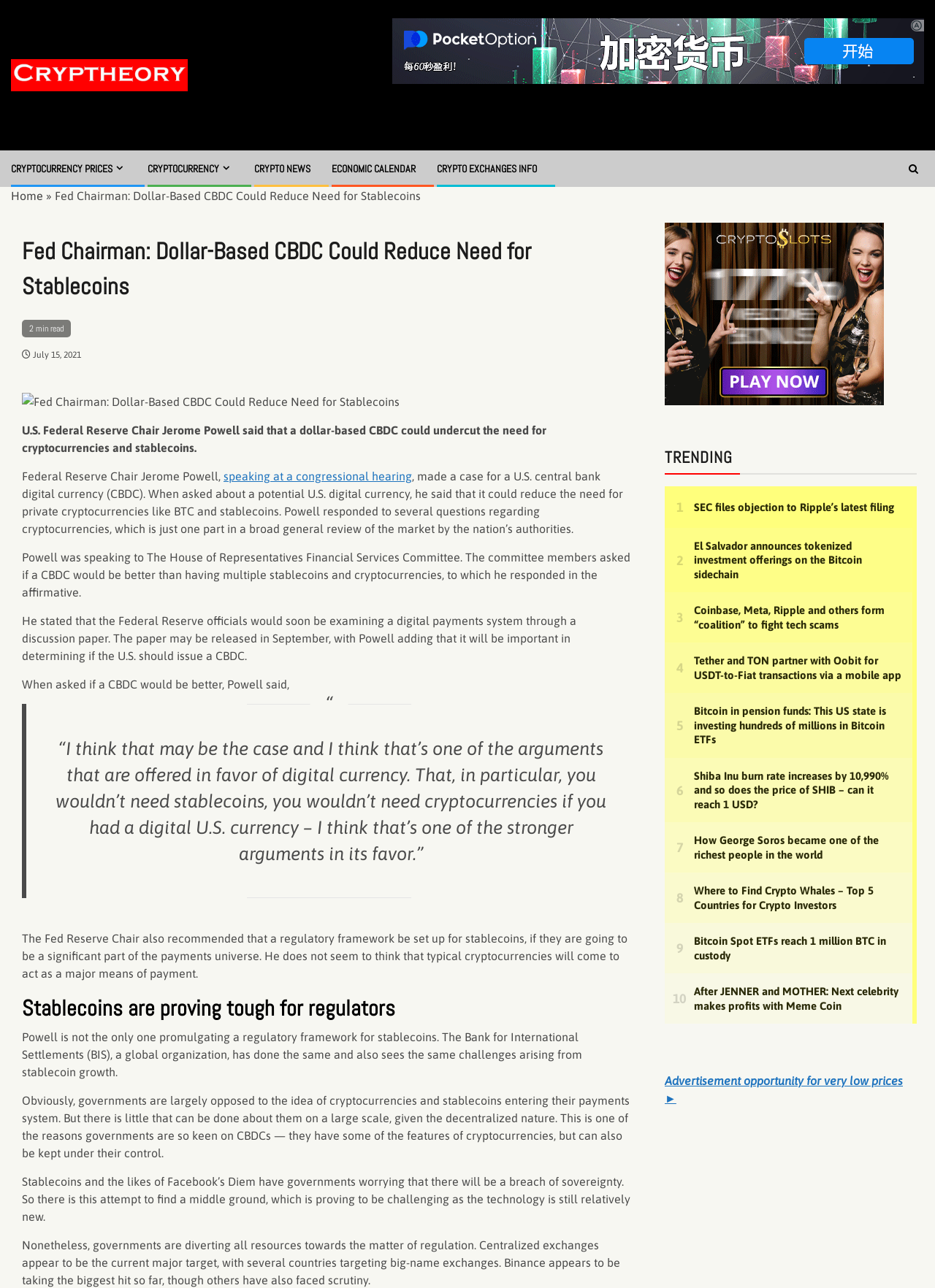Pinpoint the bounding box coordinates of the clickable area necessary to execute the following instruction: "Check the trending news 'SEC files objection to Ripple’s latest filing'". The coordinates should be given as four float numbers between 0 and 1, namely [left, top, right, bottom].

[0.742, 0.388, 0.956, 0.399]